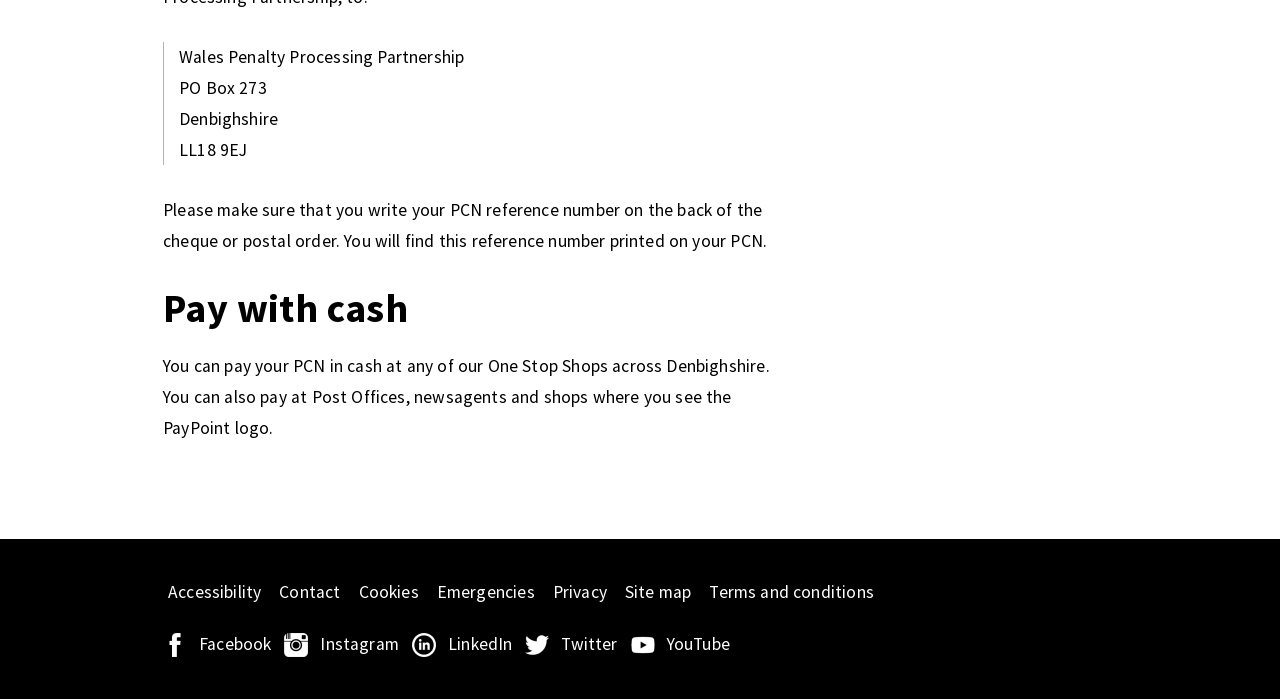Locate the bounding box coordinates of the clickable region necessary to complete the following instruction: "Click 'Terms and conditions'". Provide the coordinates in the format of four float numbers between 0 and 1, i.e., [left, top, right, bottom].

[0.55, 0.829, 0.687, 0.868]